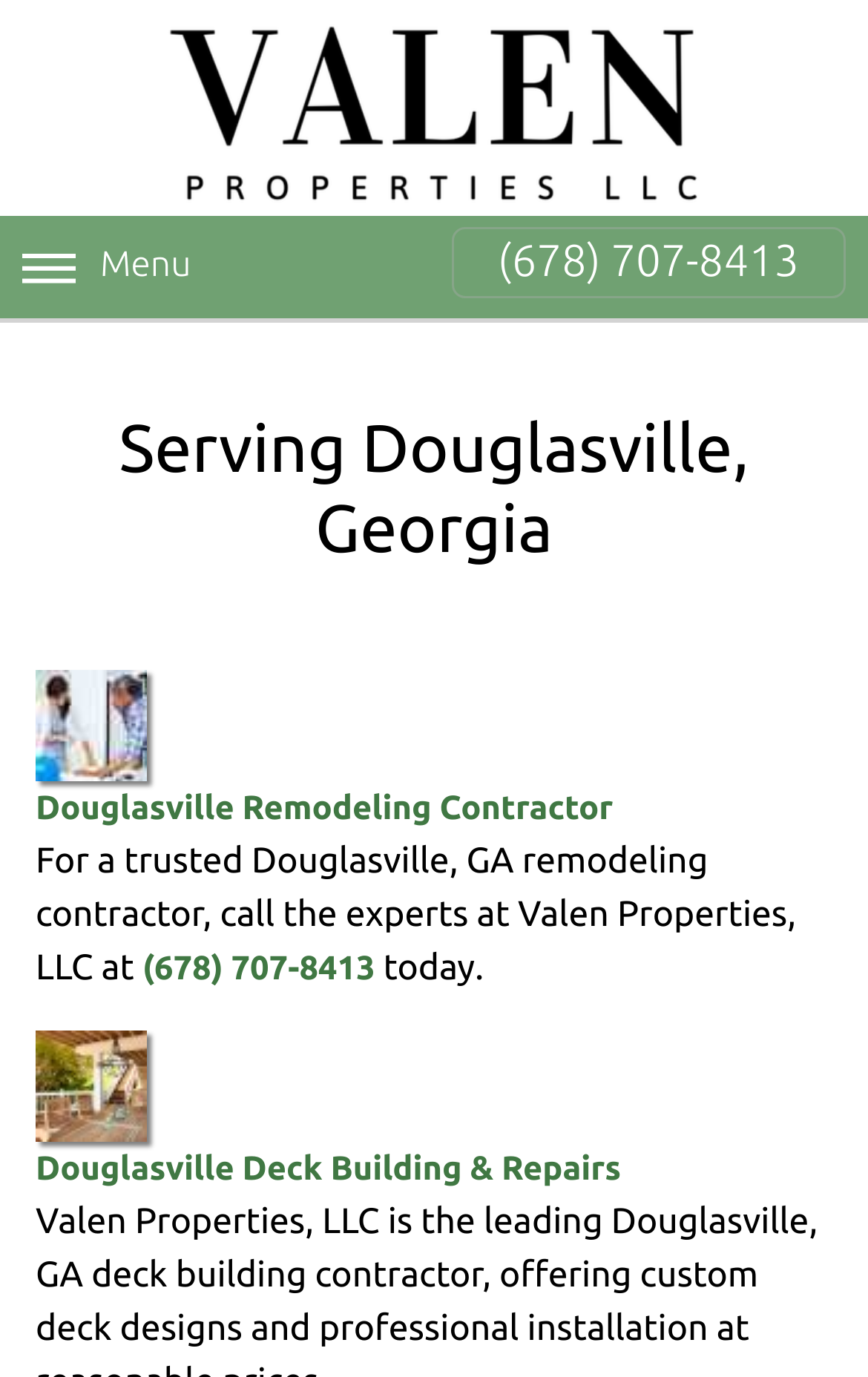What services does Valen Properties, LLC offer in Douglasville, Georgia?
Look at the image and respond with a one-word or short-phrase answer.

Remodeling and Deck Building & Repairs